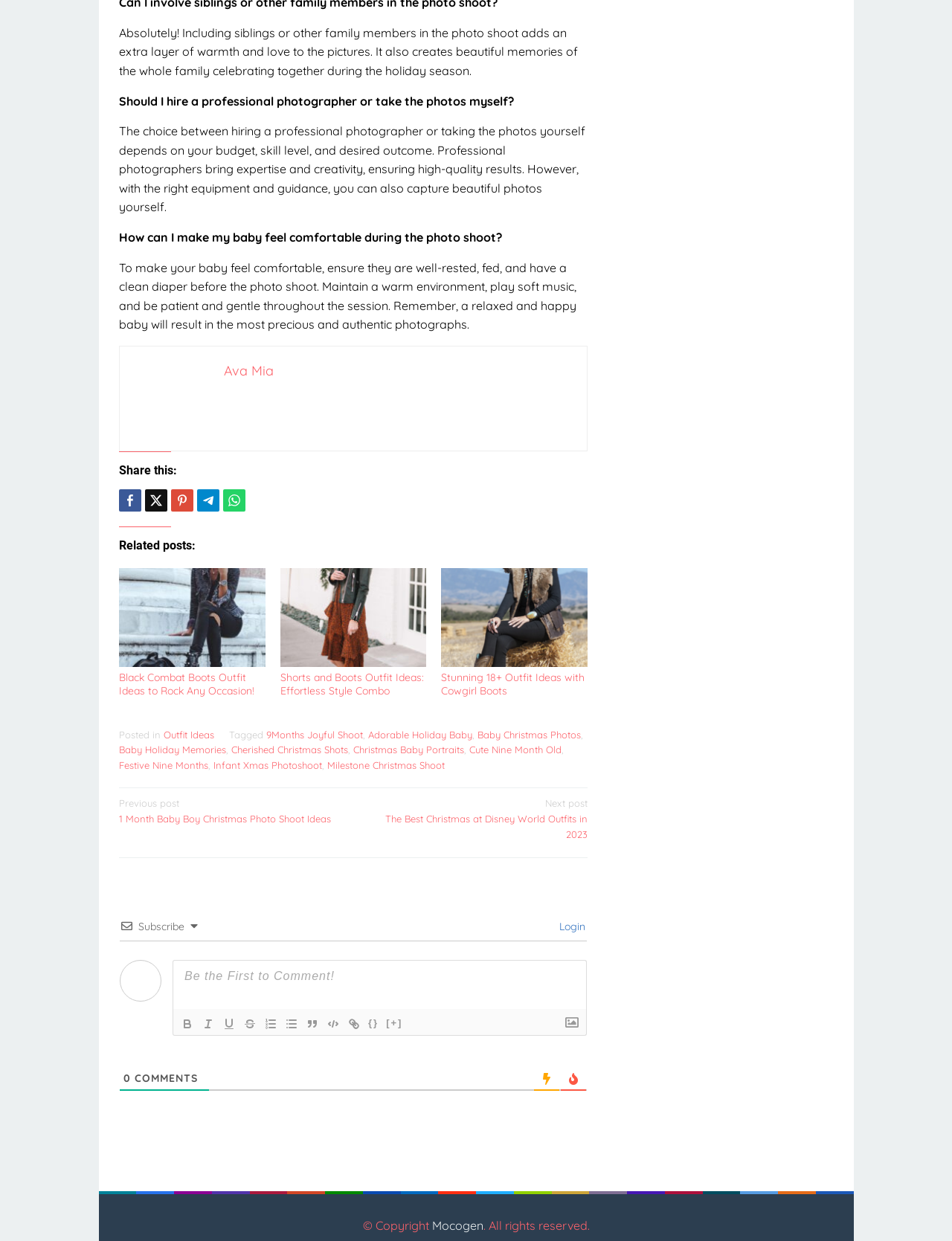Please specify the bounding box coordinates of the area that should be clicked to accomplish the following instruction: "Click the 'Related posts' heading". The coordinates should consist of four float numbers between 0 and 1, i.e., [left, top, right, bottom].

[0.125, 0.424, 0.617, 0.445]